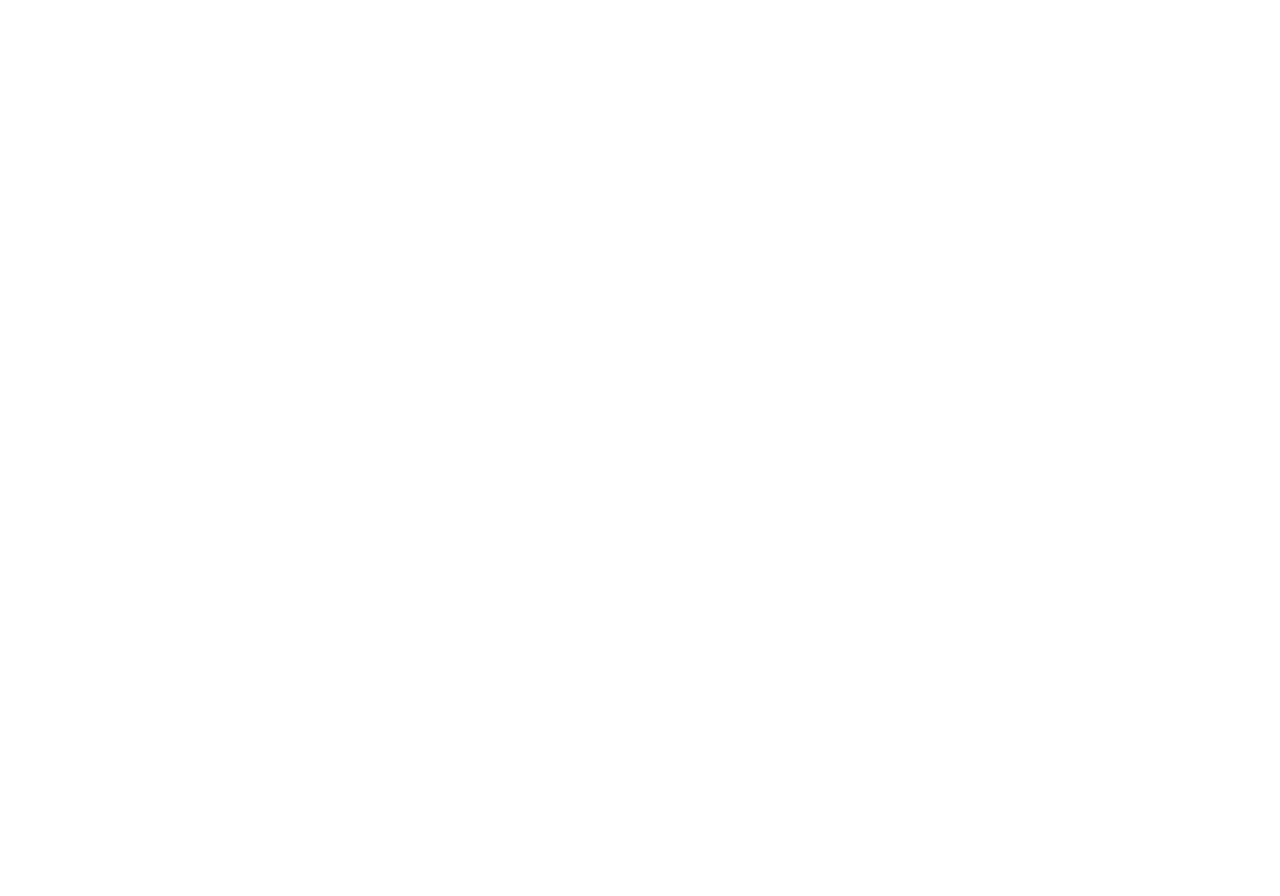Can you determine the bounding box coordinates of the area that needs to be clicked to fulfill the following instruction: "View all articles"?

[0.02, 0.196, 0.067, 0.219]